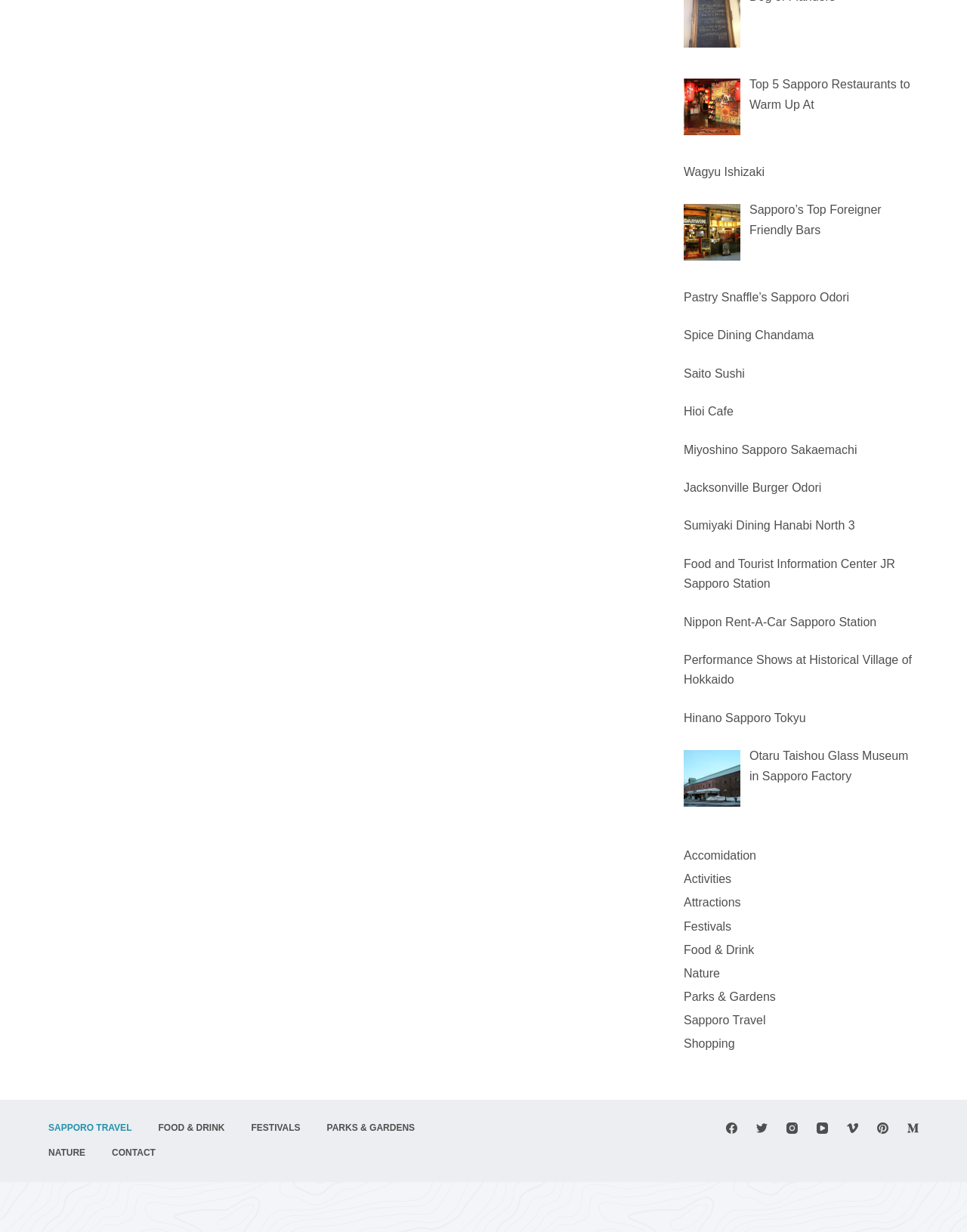Please identify the bounding box coordinates of the element on the webpage that should be clicked to follow this instruction: "Visit Wagyu Ishizaki". The bounding box coordinates should be given as four float numbers between 0 and 1, formatted as [left, top, right, bottom].

[0.707, 0.134, 0.791, 0.145]